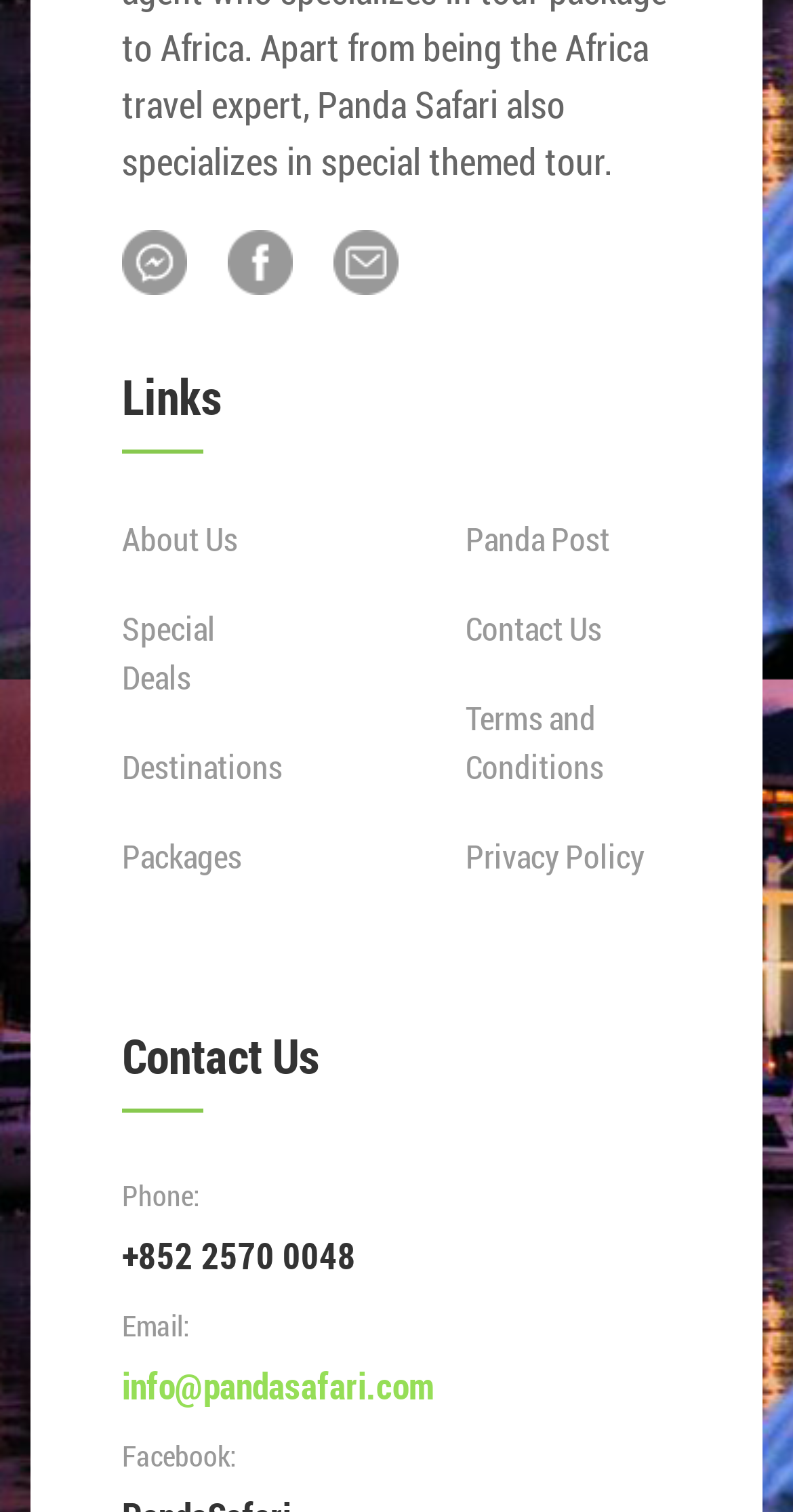Answer the question using only a single word or phrase: 
What is the text above the 'About Us' link?

Links